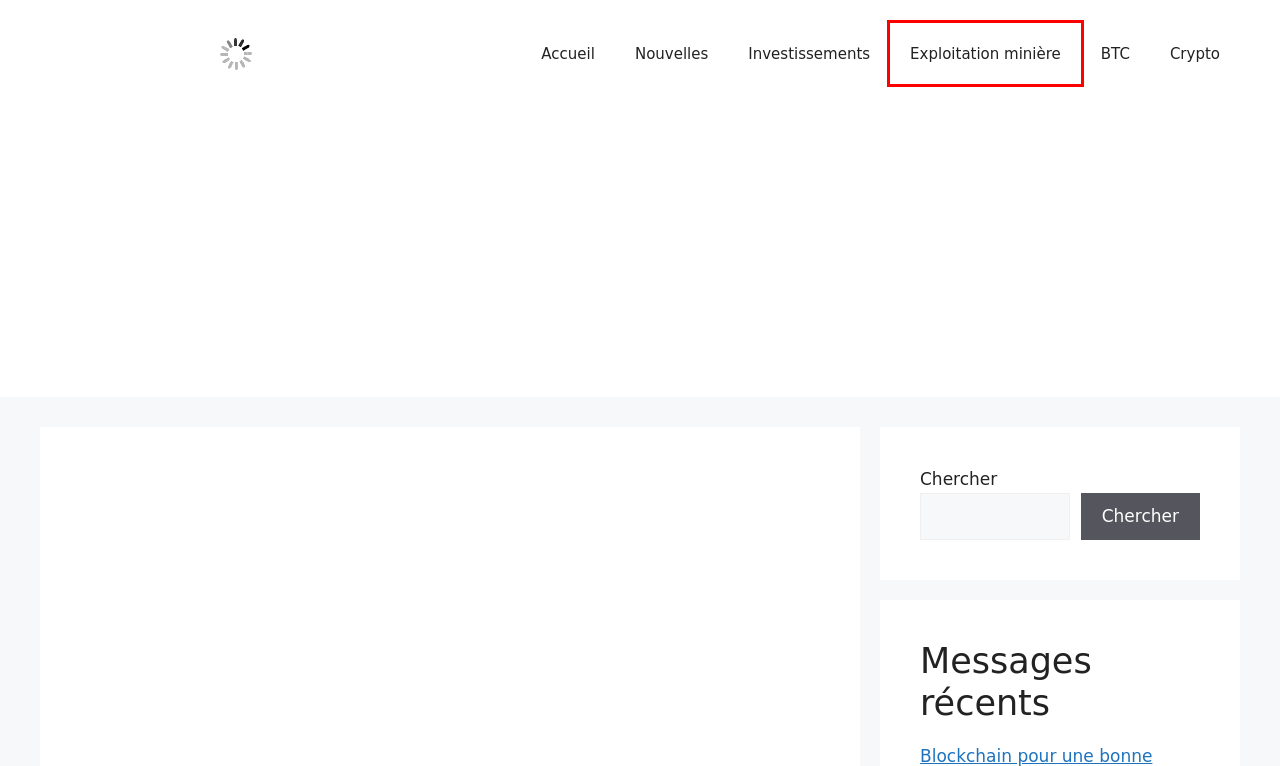Given a webpage screenshot with a red bounding box around a UI element, choose the webpage description that best matches the new webpage after clicking the element within the bounding box. Here are the candidates:
A. Nouvelles
B. Algorithm Archives
C. Exploitation minière
D. BTC
E. Investissements
F. Featured Archives
G. Crypto
H. nouvelles de bitcoins

C